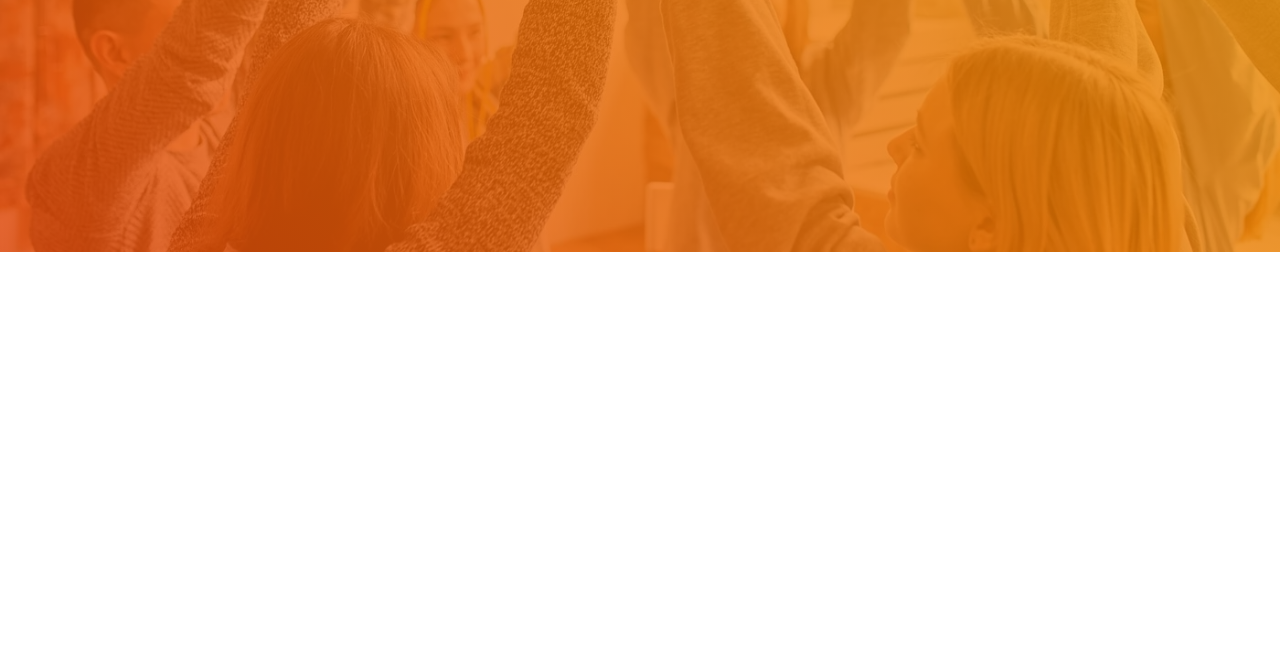Utilize the details in the image to give a detailed response to the question: What is the last link at the bottom of the webpage?

I looked at the link elements at the bottom of the webpage and found that the last link is 'Home'.